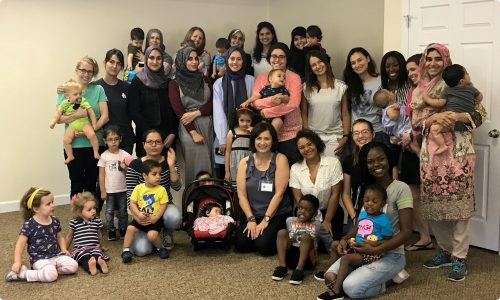Break down the image and describe every detail you can observe.

The image captures a vibrant gathering of international women and children, reflecting the community spirit fostered by the International Women’s Group in Auburn. Formed in 2012, this group aims to provide a welcoming environment for international women accompanying their spouses. The gathering showcases participants from diverse cultural backgrounds, all coming together to build friendships, support one another, and share experiences. Many of the women are holding or standing close to children, highlighting the family-friendly nature of the group. The setting appears warm and inviting, with a neutral-colored wall and ample space for interaction. This image embodies the essence of connection and support among the members, emphasizing the group’s role in helping them adapt to life in a new country.